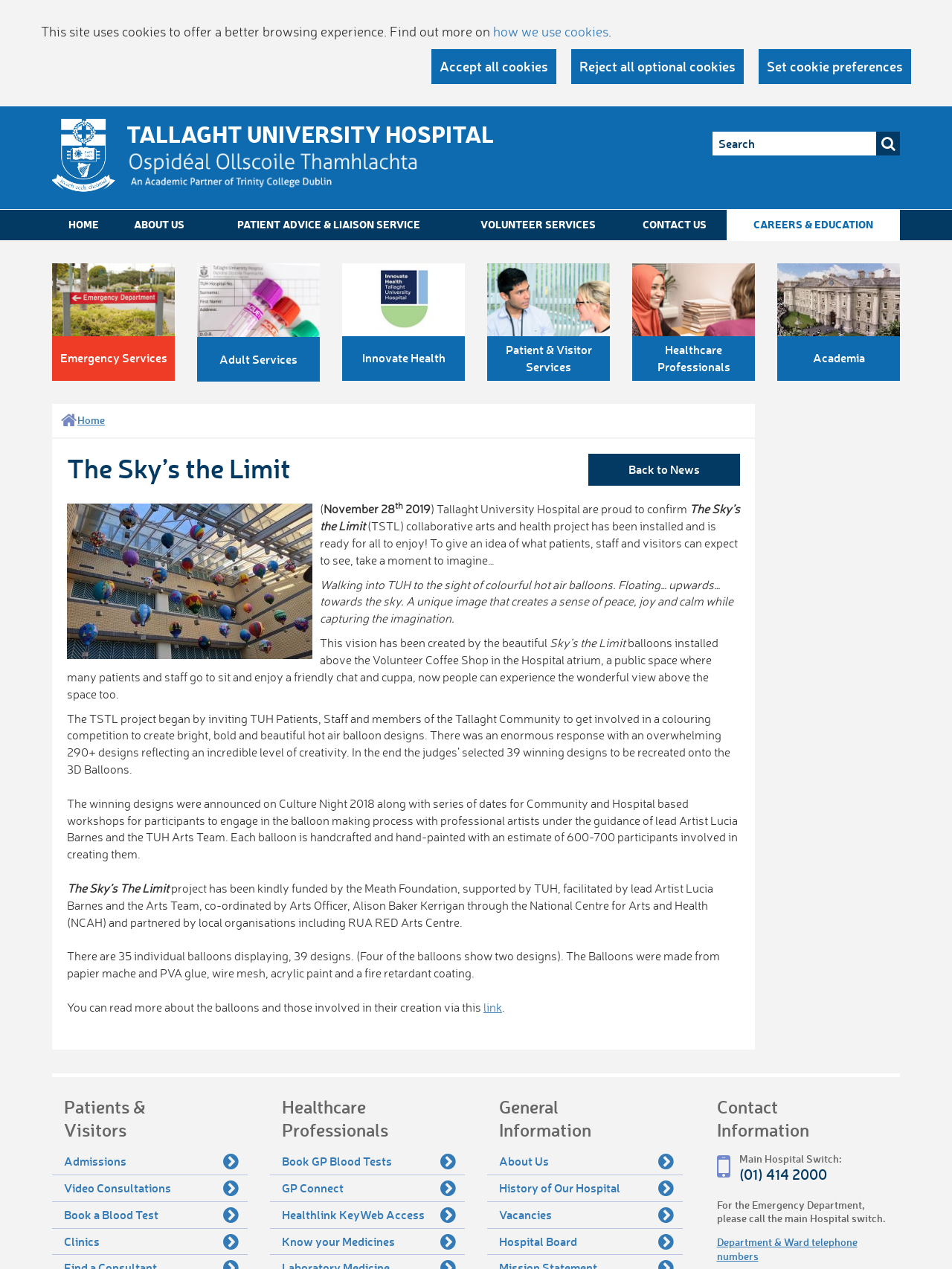Identify the bounding box coordinates of the element that should be clicked to fulfill this task: "Search for something". The coordinates should be provided as four float numbers between 0 and 1, i.e., [left, top, right, bottom].

[0.748, 0.104, 0.92, 0.123]